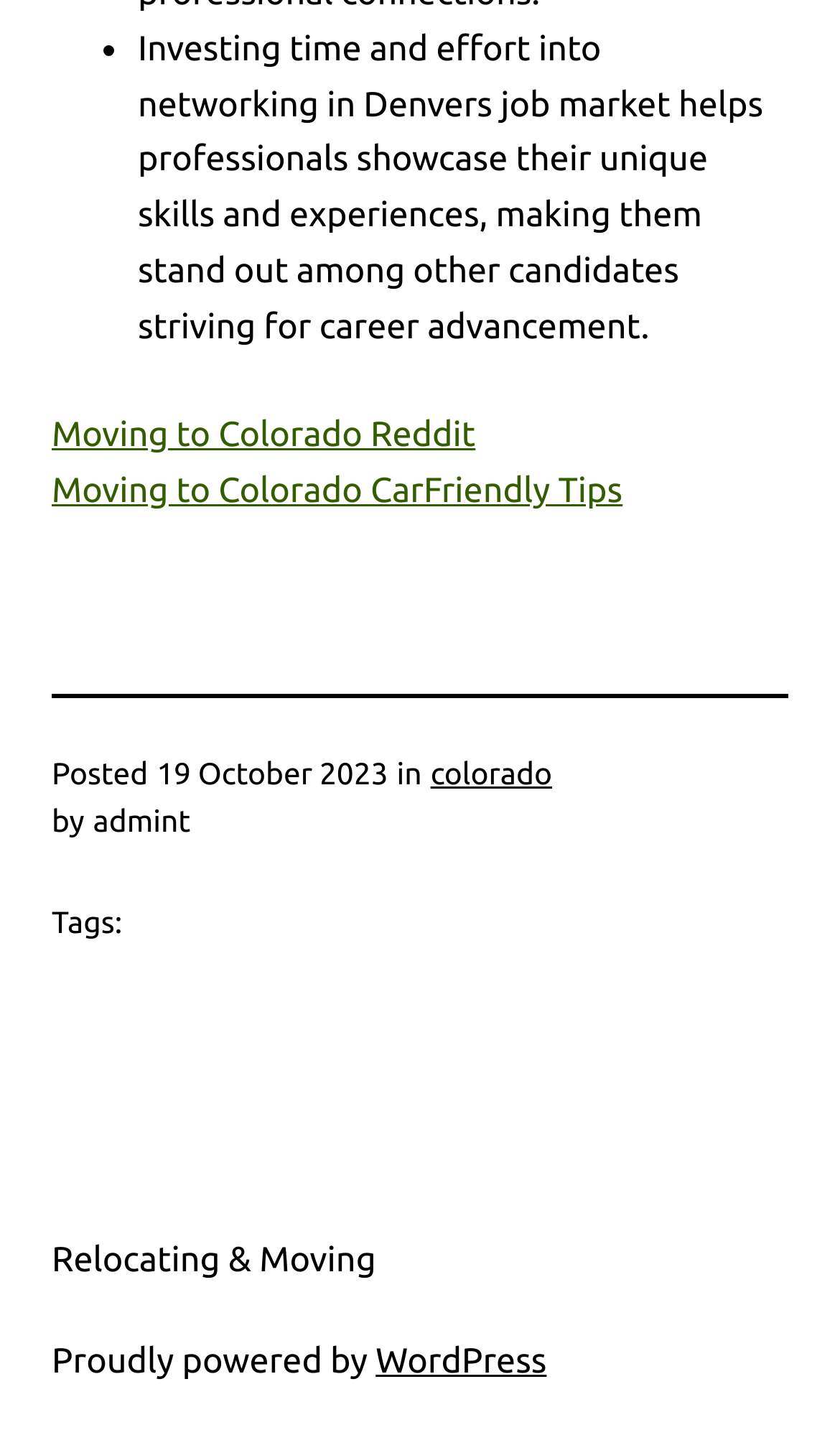Give a succinct answer to this question in a single word or phrase: 
What is the category of the post?

Relocating & Moving